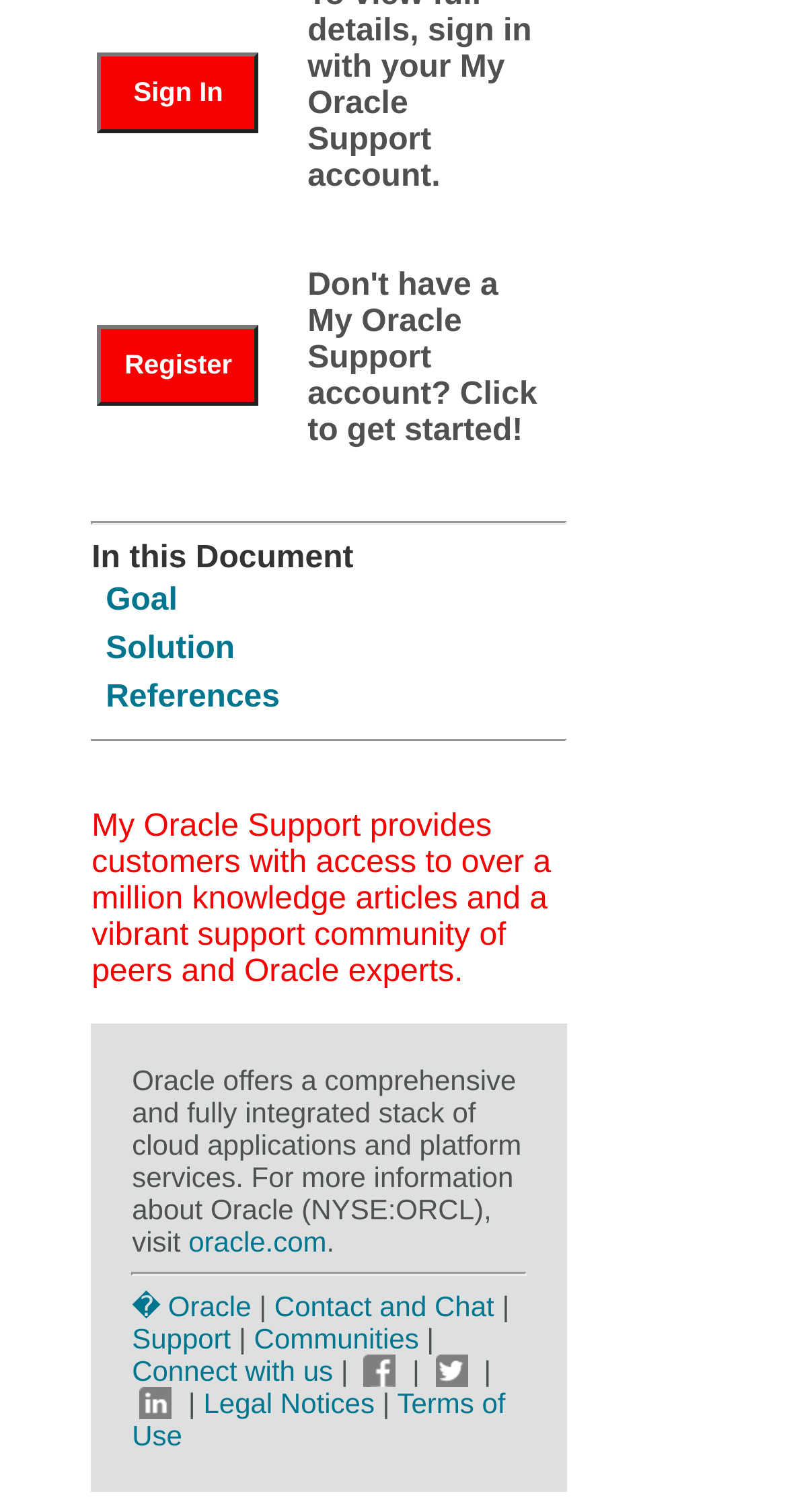Determine the bounding box coordinates of the clickable region to carry out the instruction: "View References".

[0.134, 0.45, 0.356, 0.473]